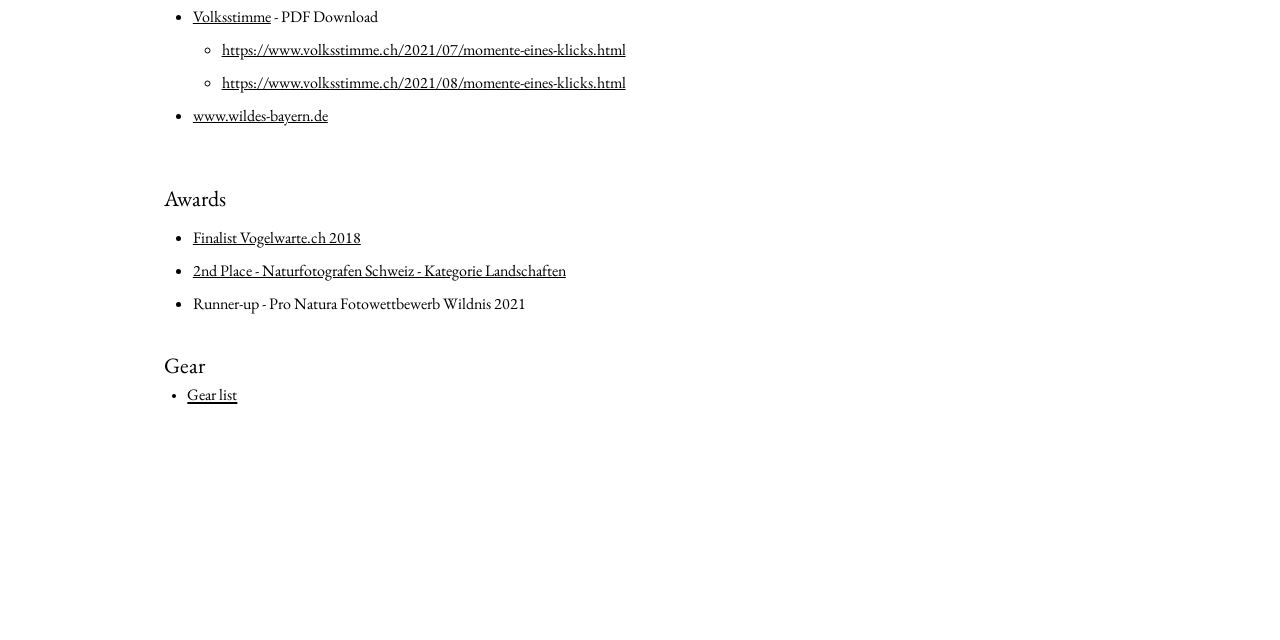From the element description: "Gear list", extract the bounding box coordinates of the UI element. The coordinates should be expressed as four float numbers between 0 and 1, in the order [left, top, right, bottom].

[0.146, 0.589, 0.185, 0.635]